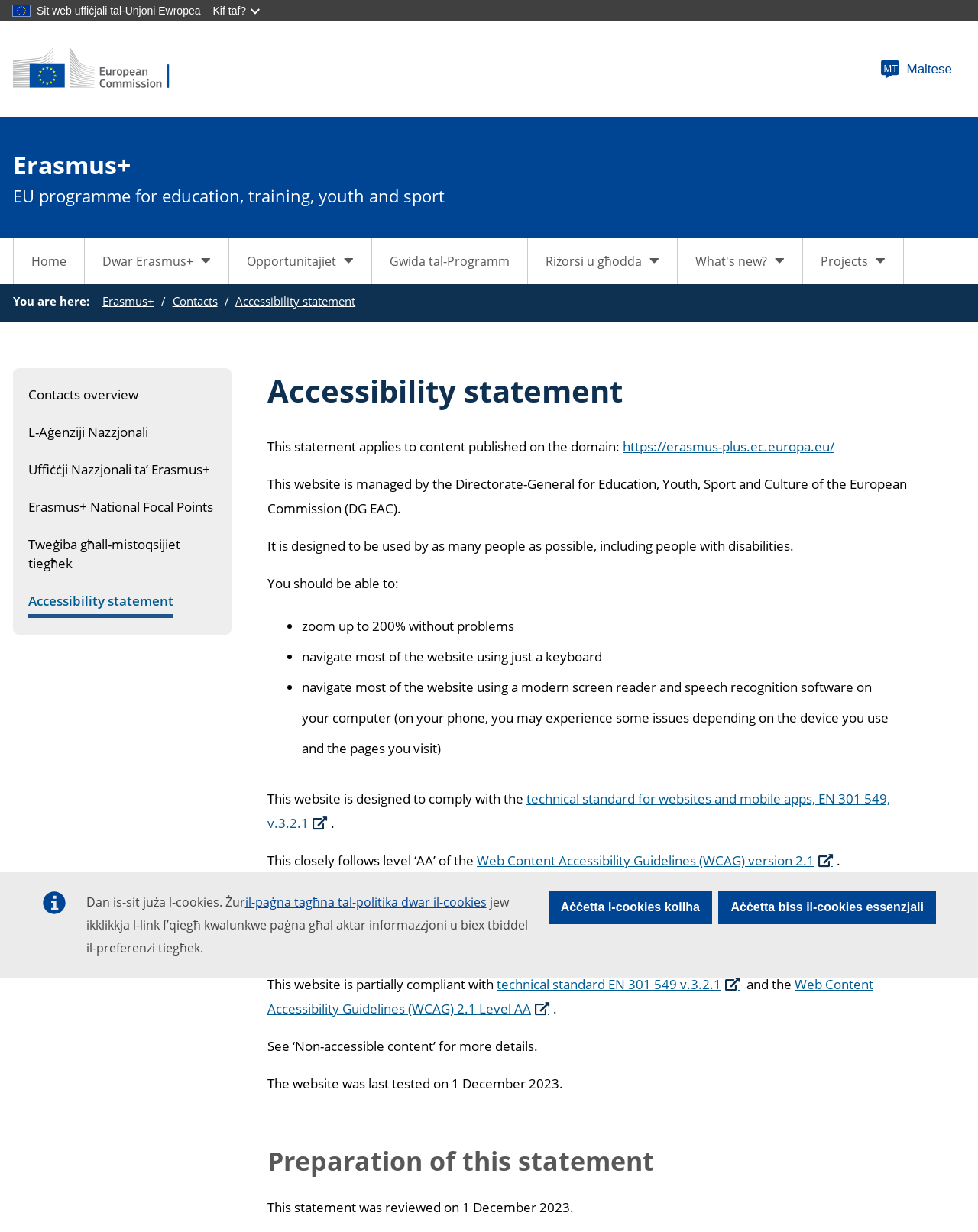What is the technical standard for websites and mobile apps?
Provide a detailed and extensive answer to the question.

The answer can be found in the link element 'technical standard for websites and mobile apps, EN 301 549, v.3.2.1' which is located in the section 'Accessibility statement'.